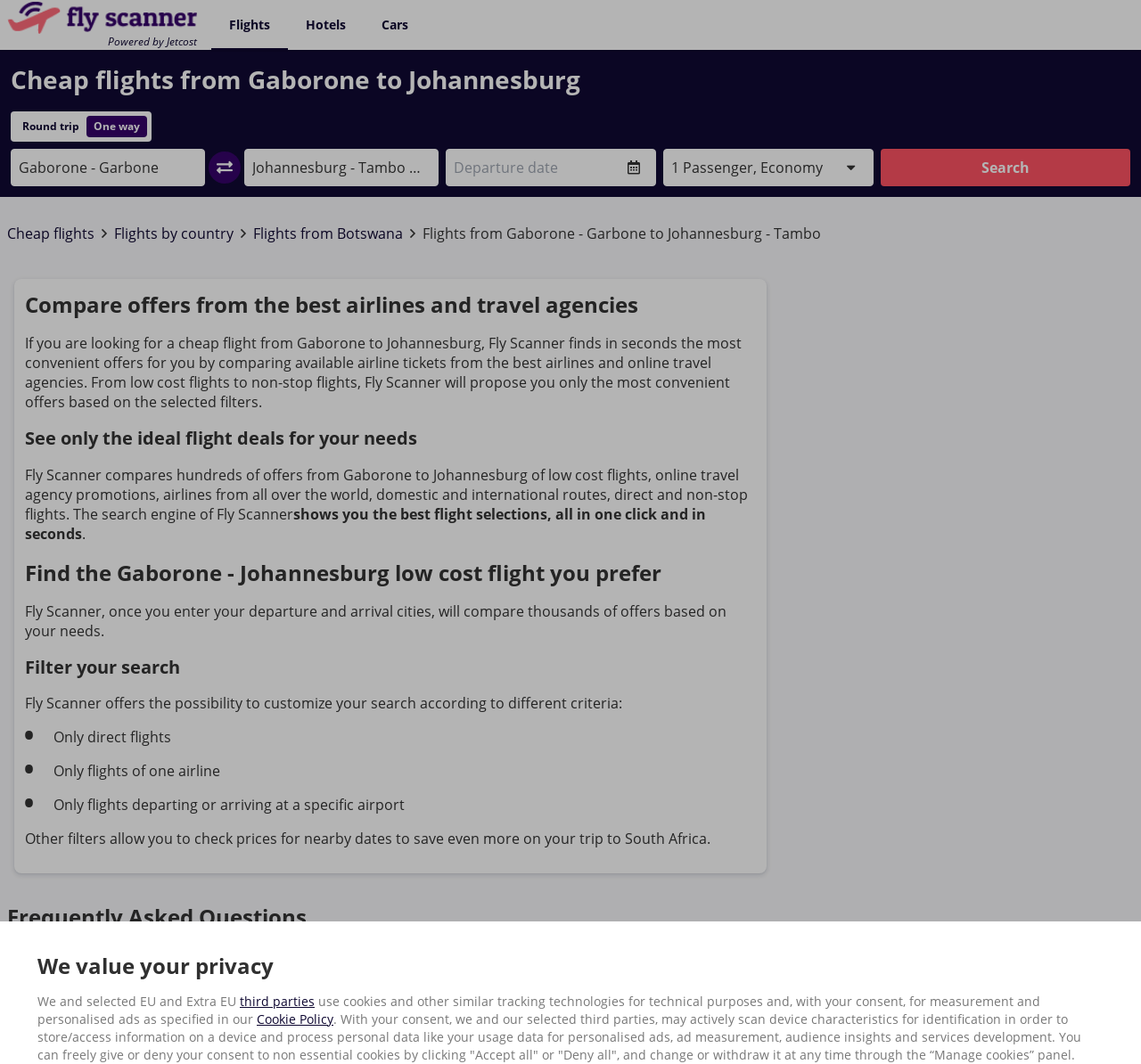Please answer the following question using a single word or phrase: What is the departure city?

Gaborone